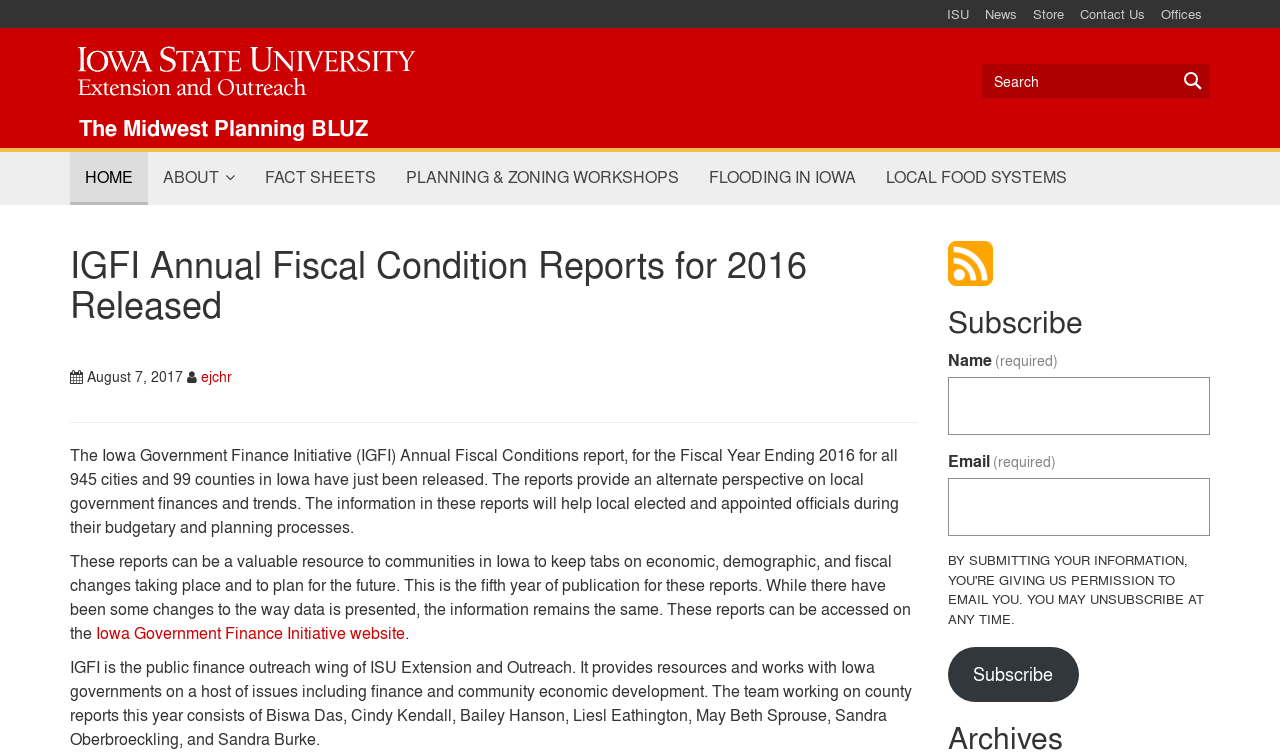What is the function of the 'Subscribe' form?
Provide a thorough and detailed answer to the question.

The function of the 'Subscribe' form can be inferred from the text and the form fields, which ask for the user's name and email address, suggesting that the form is used to subscribe to reports or updates from the IGFI.